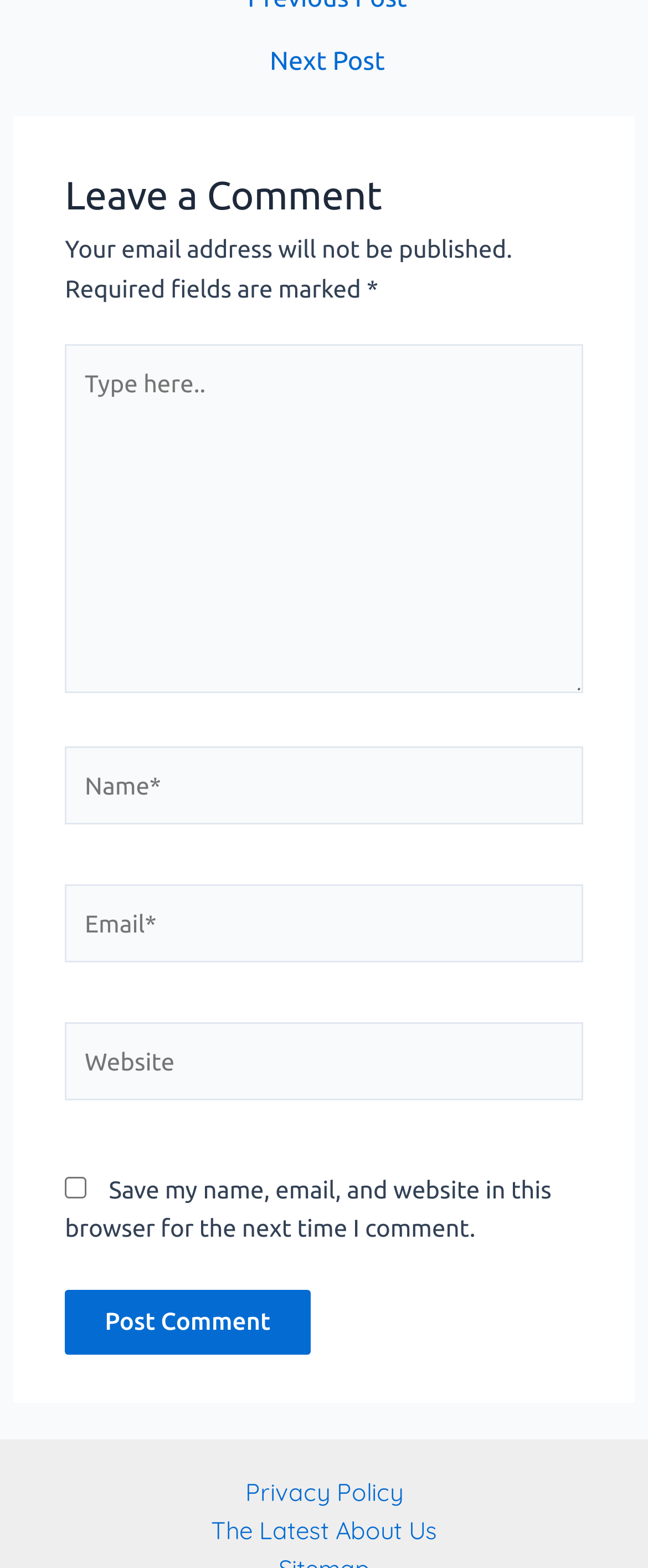Please identify the bounding box coordinates of the element's region that should be clicked to execute the following instruction: "Check the save my information checkbox". The bounding box coordinates must be four float numbers between 0 and 1, i.e., [left, top, right, bottom].

[0.1, 0.75, 0.134, 0.764]